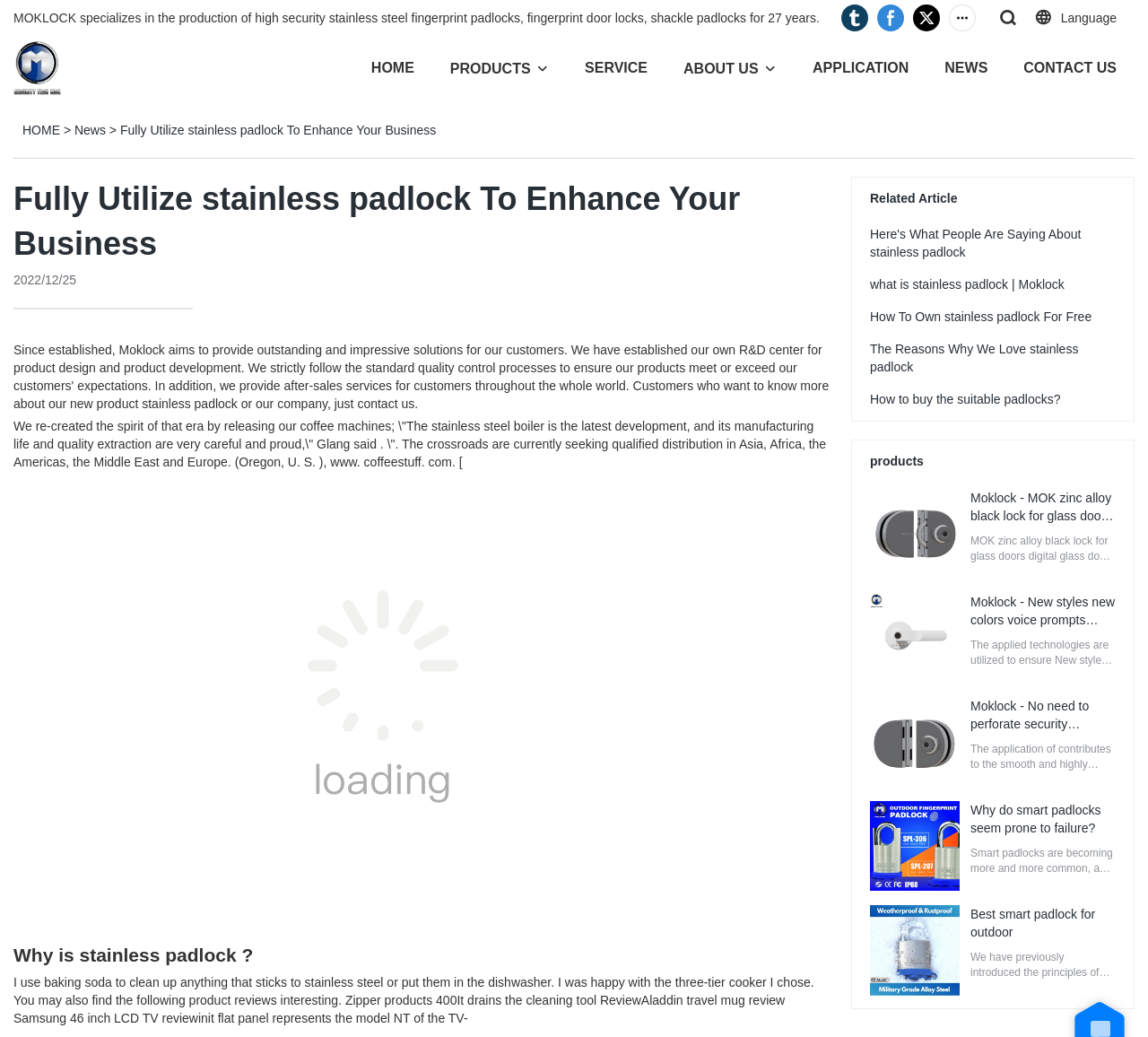Pinpoint the bounding box coordinates for the area that should be clicked to perform the following instruction: "Check the NEWS section".

[0.823, 0.054, 0.86, 0.076]